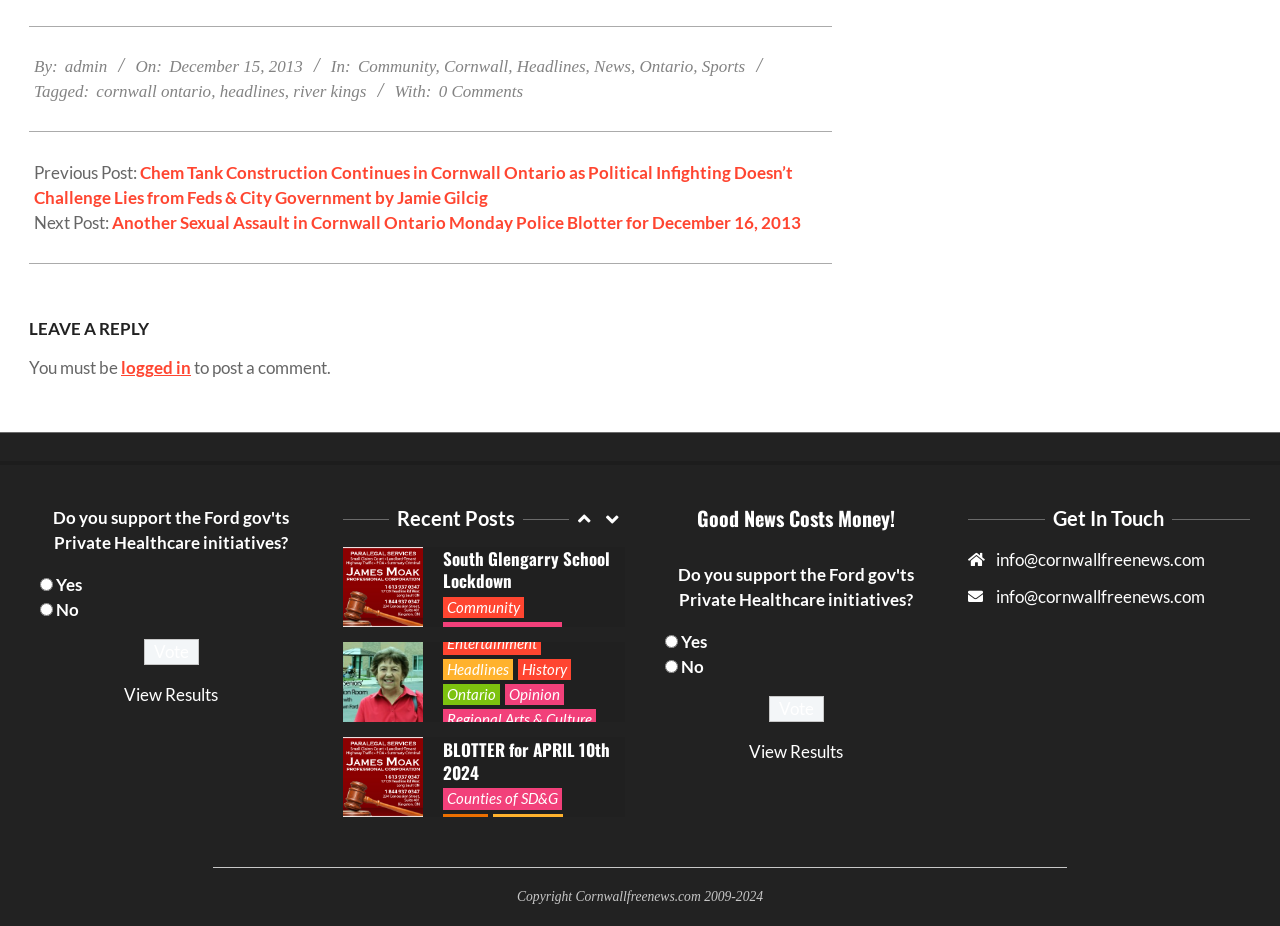From the webpage screenshot, predict the bounding box coordinates (top-left x, top-left y, bottom-right x, bottom-right y) for the UI element described here: Regional Arts & Culture

[0.346, 0.355, 0.465, 0.379]